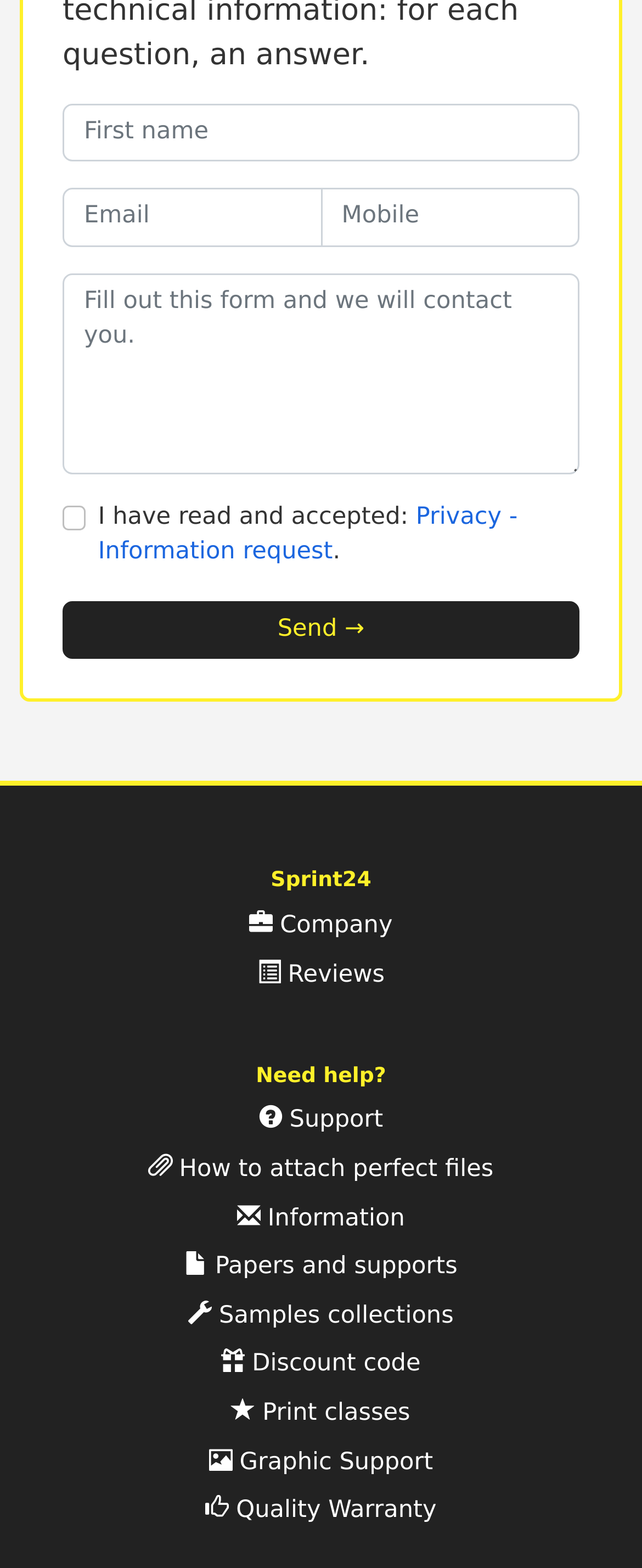Based on the image, provide a detailed and complete answer to the question: 
What is the purpose of cardboard planners?

According to the webpage, cardboard planners are the best and safest way to keep in order the notes we need for our work or our daily activities, as stated in the section 'Why print personalized cardboard agendas?'.